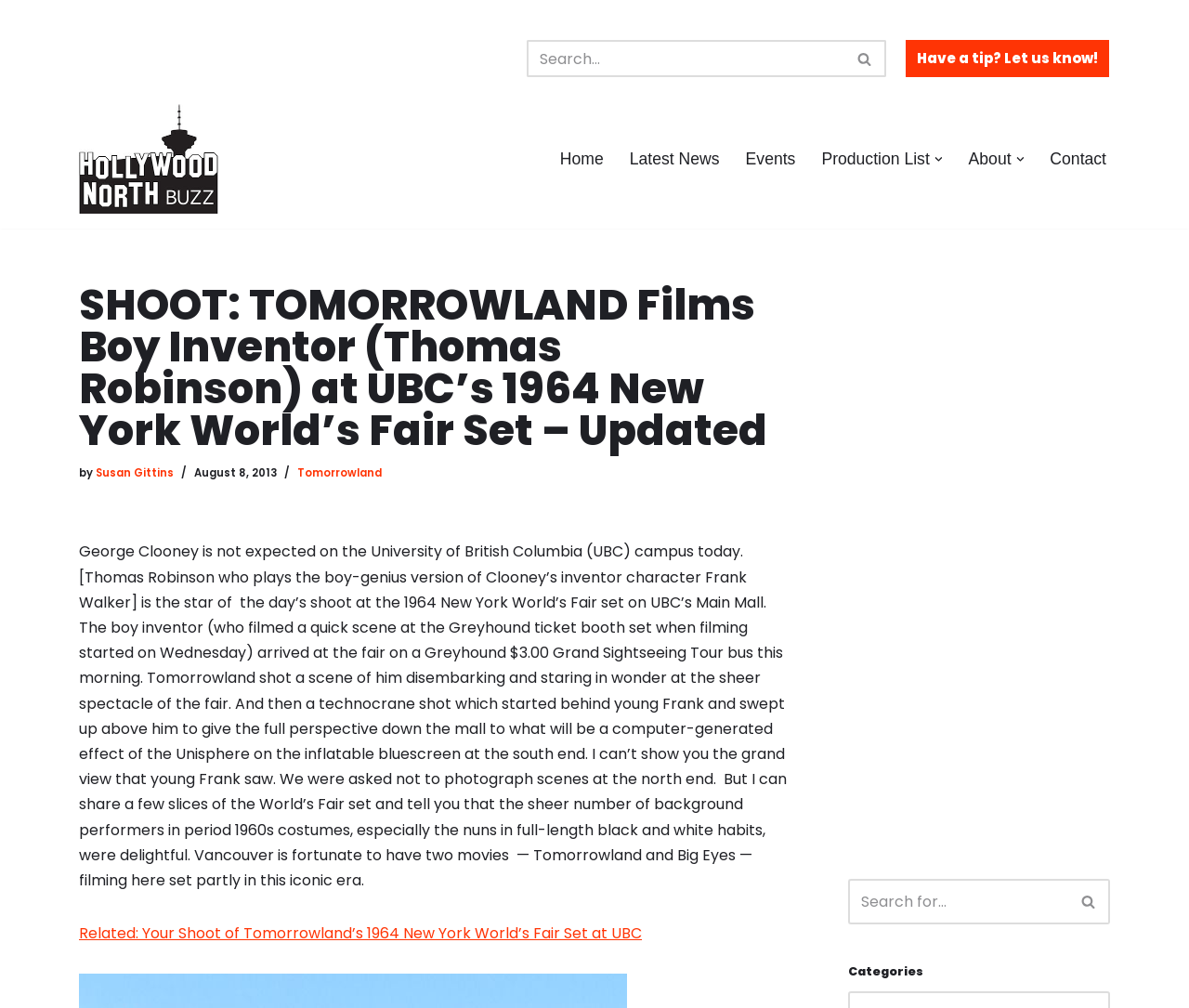Please specify the bounding box coordinates of the element that should be clicked to execute the given instruction: 'Open the 'Production List' submenu'. Ensure the coordinates are four float numbers between 0 and 1, expressed as [left, top, right, bottom].

[0.691, 0.144, 0.782, 0.171]